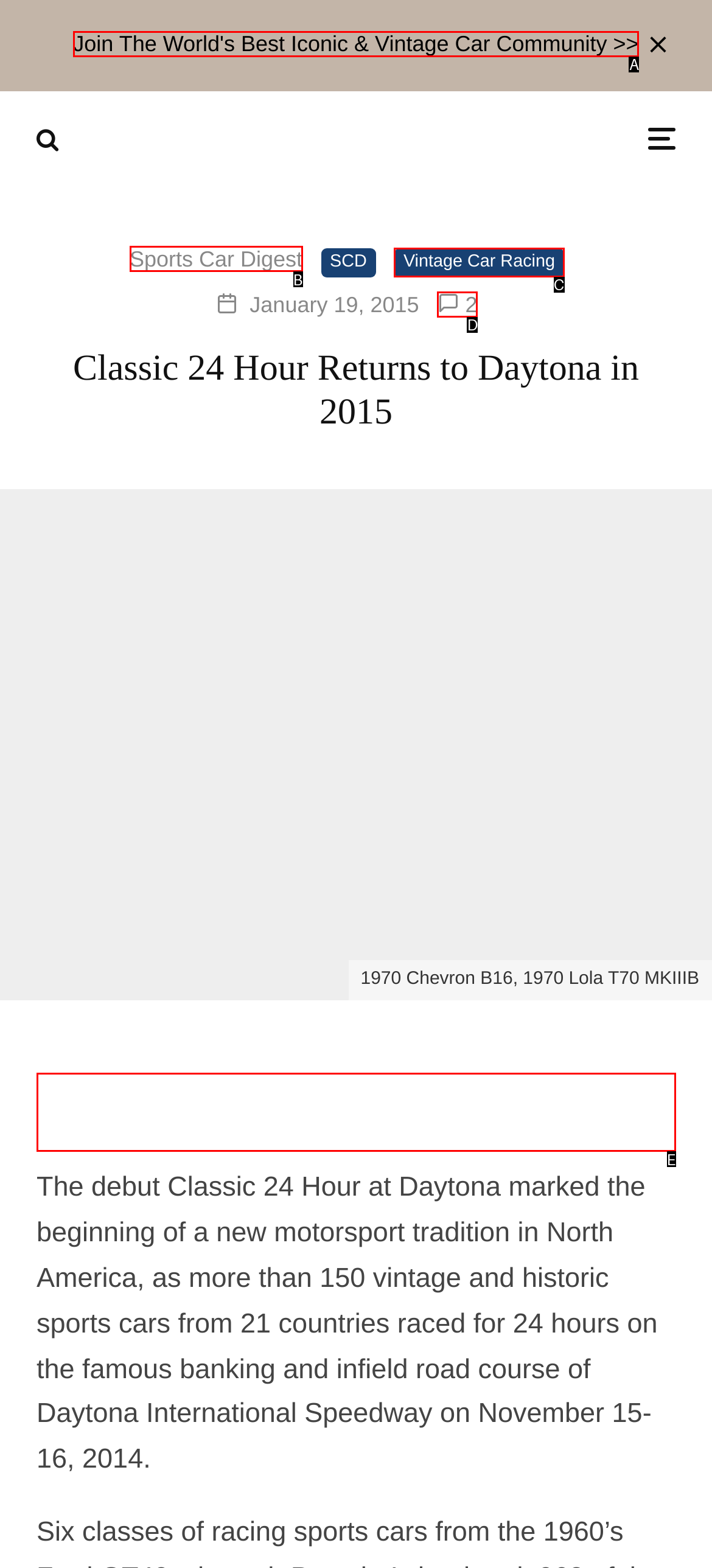Identify the HTML element that matches the description: Sports Car Digest
Respond with the letter of the correct option.

B